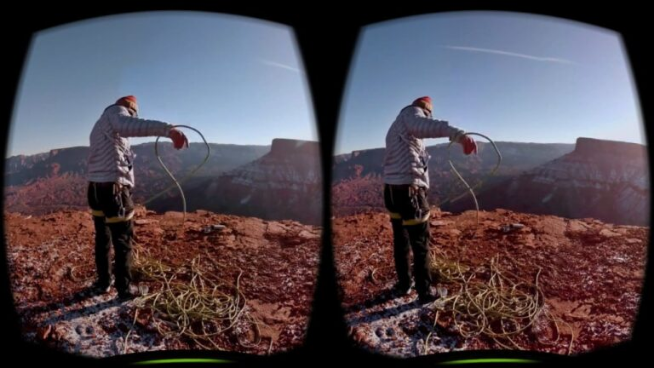Answer the question using only a single word or phrase: 
What is the climber holding in their hand?

A coiled rope